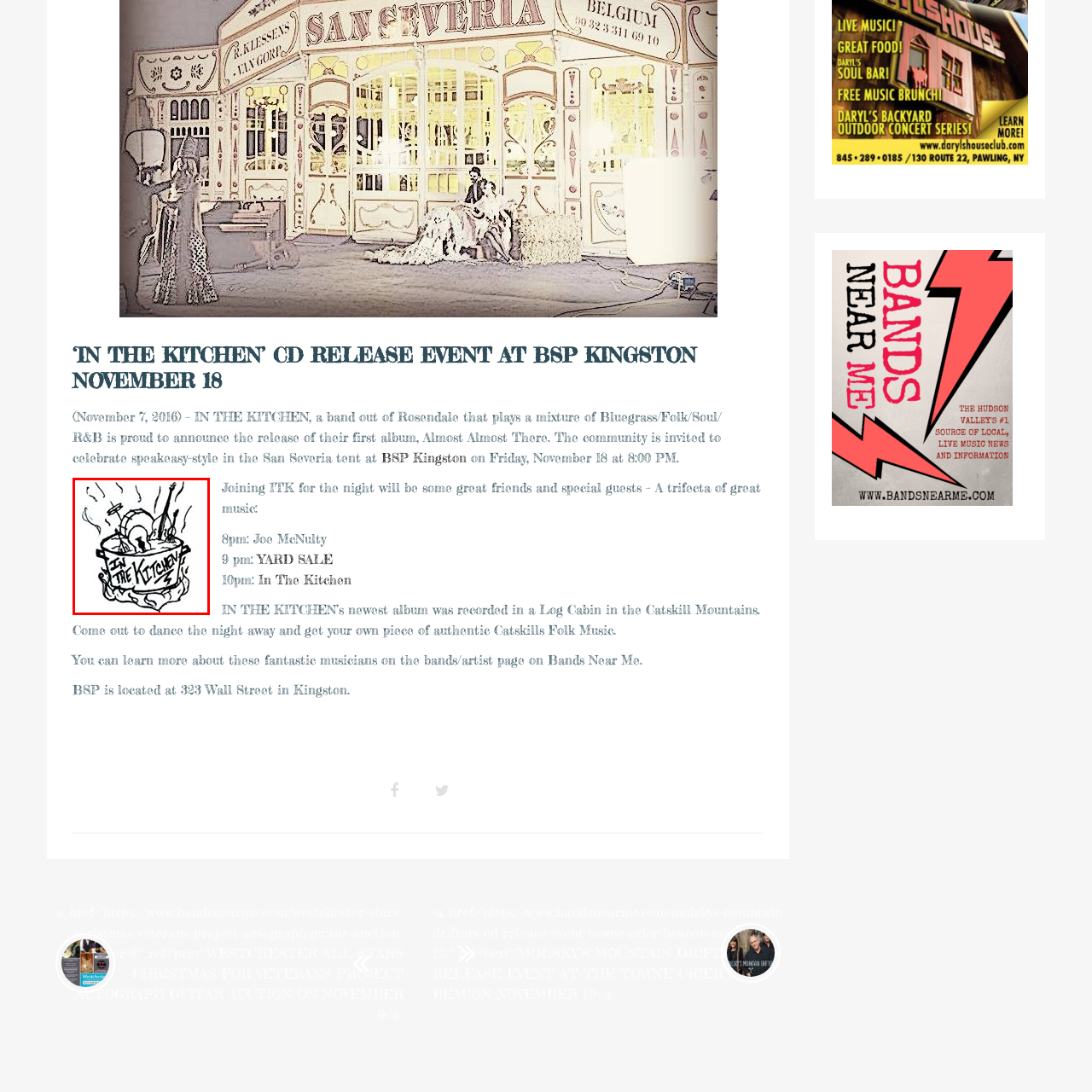What genres of music does the band blend?
Observe the image within the red bounding box and generate a detailed answer, ensuring you utilize all relevant visual cues.

The caption states that the band's music is a blend of different genres, including Bluegrass, Folk, Soul, and R&B, which is represented by the various musical instruments inside the cooking pot in the logo design.